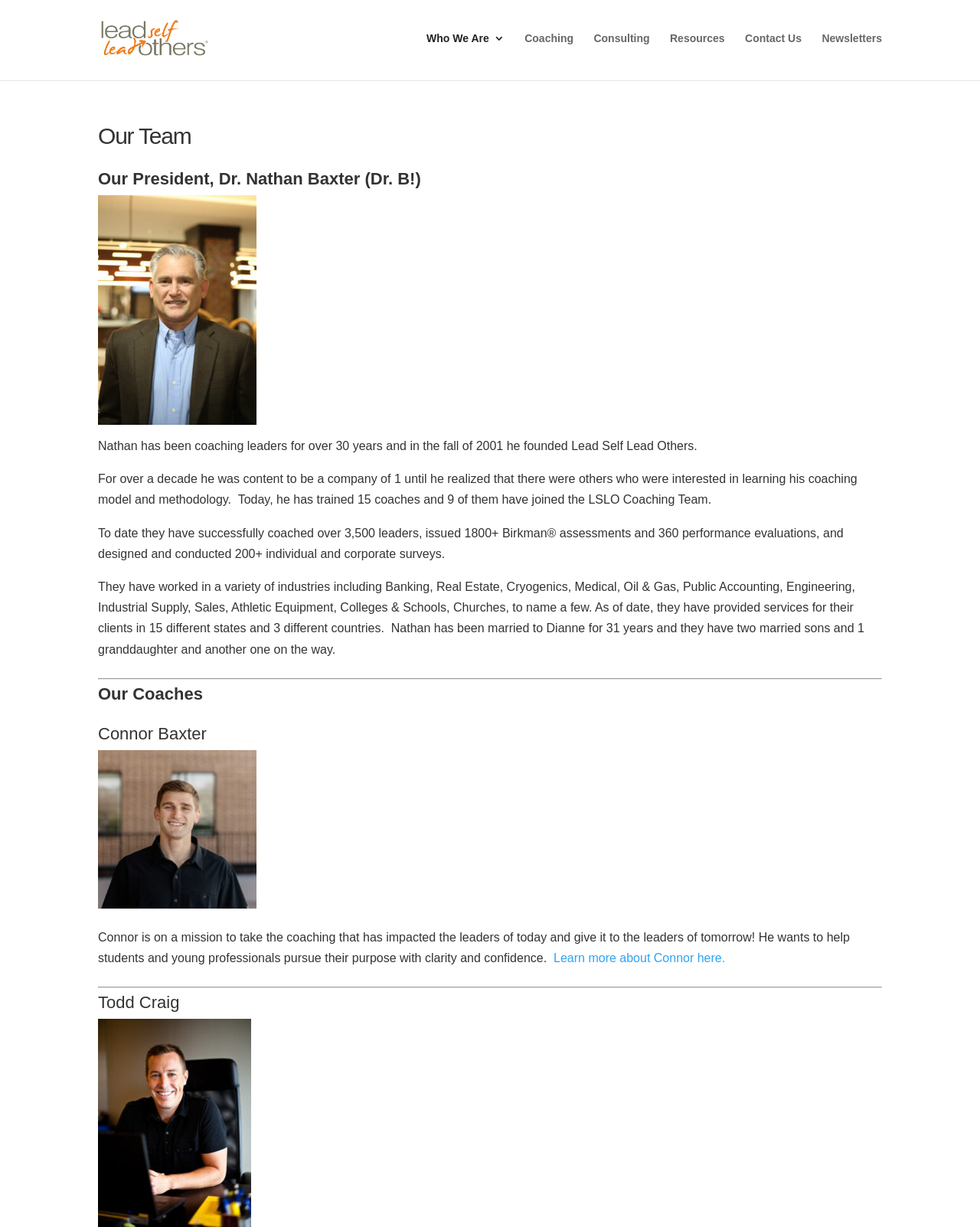Please identify the bounding box coordinates of the element I should click to complete this instruction: 'Sign in or join the website'. The coordinates should be given as four float numbers between 0 and 1, like this: [left, top, right, bottom].

None